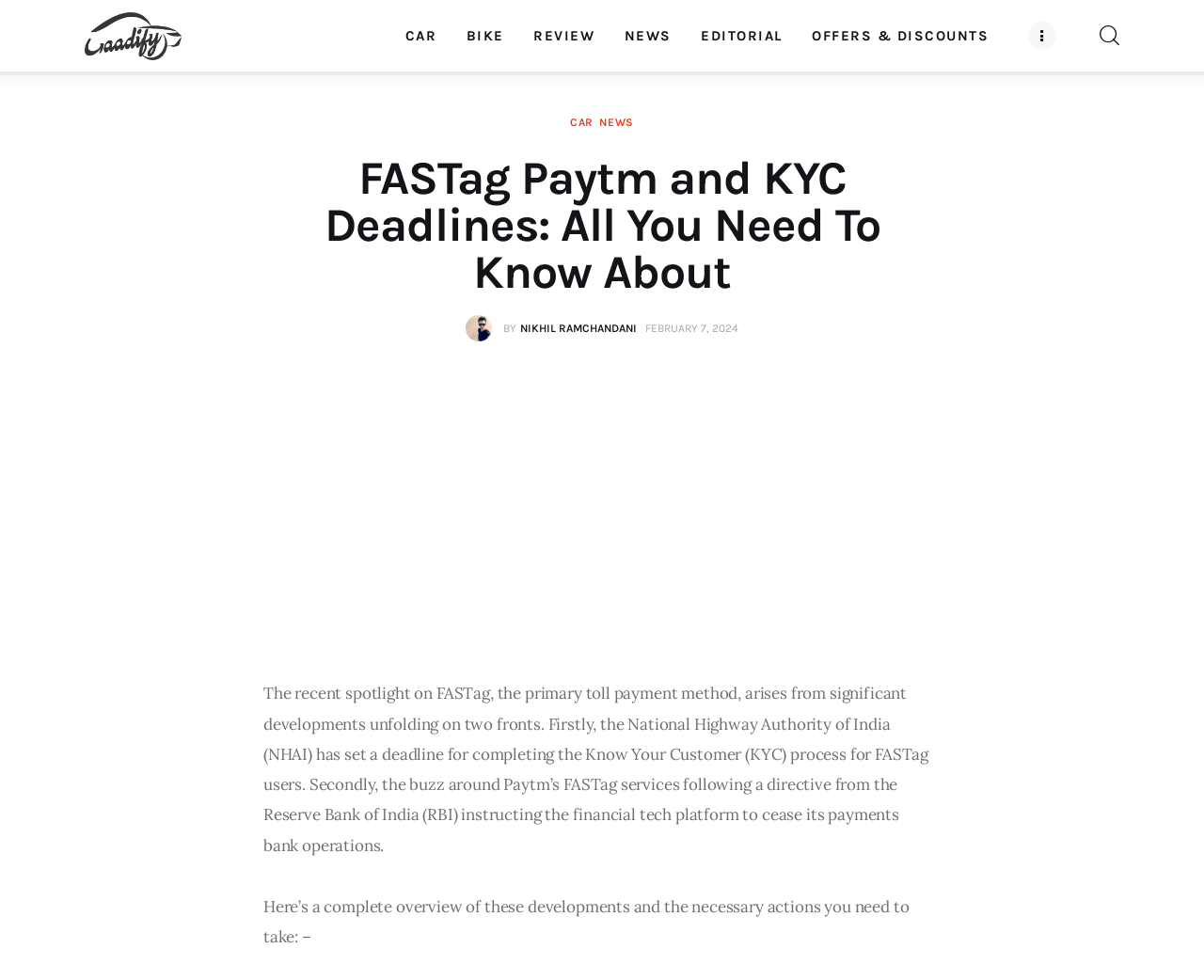Please indicate the bounding box coordinates of the element's region to be clicked to achieve the instruction: "Click on the REVIEW link". Provide the coordinates as four float numbers between 0 and 1, i.e., [left, top, right, bottom].

[0.431, 0.011, 0.506, 0.062]